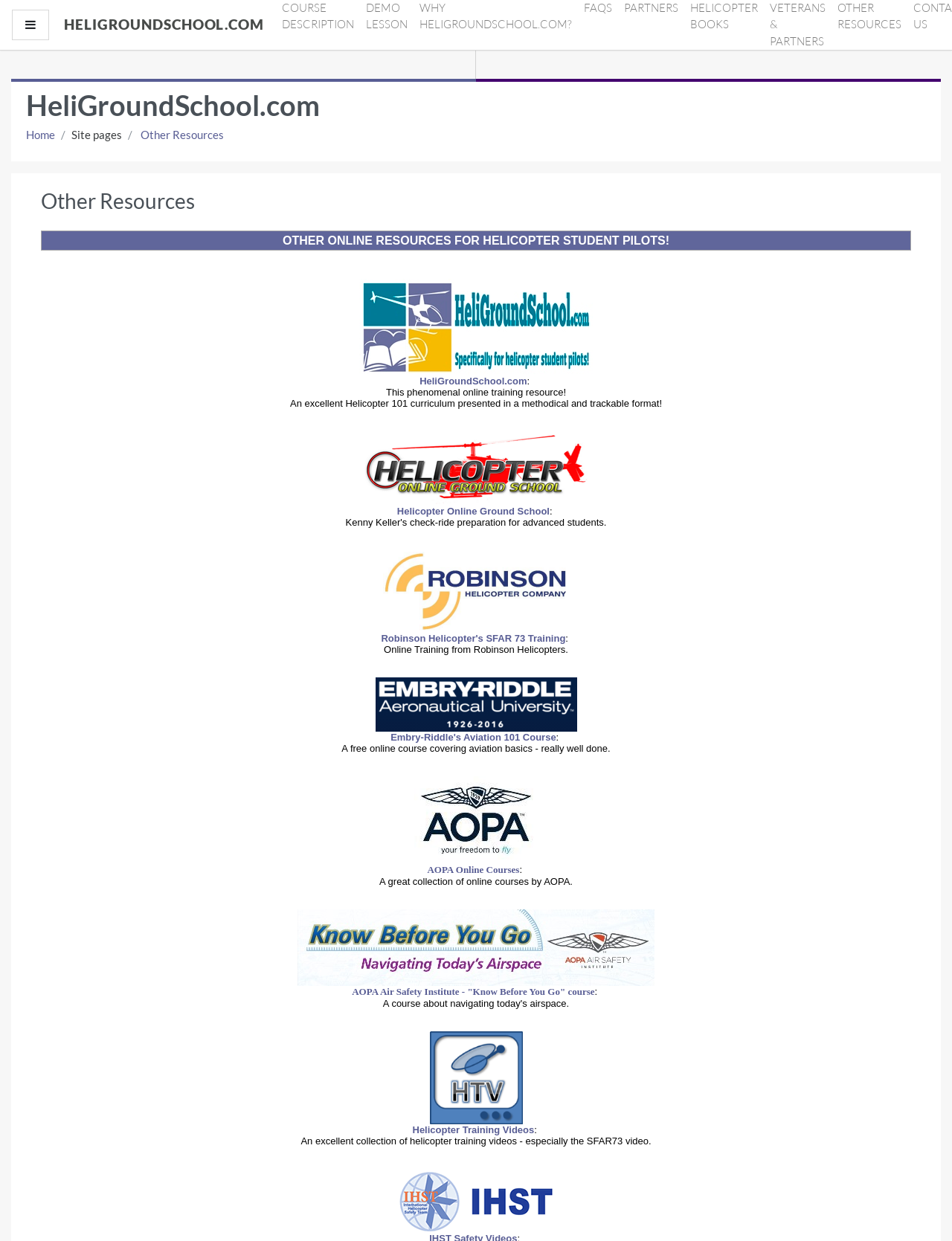Based on the element description Robinson Helicopter's SFAR 73 Training, identify the bounding box of the UI element in the given webpage screenshot. The coordinates should be in the format (top-left x, top-left y, bottom-right x, bottom-right y) and must be between 0 and 1.

[0.4, 0.51, 0.594, 0.519]